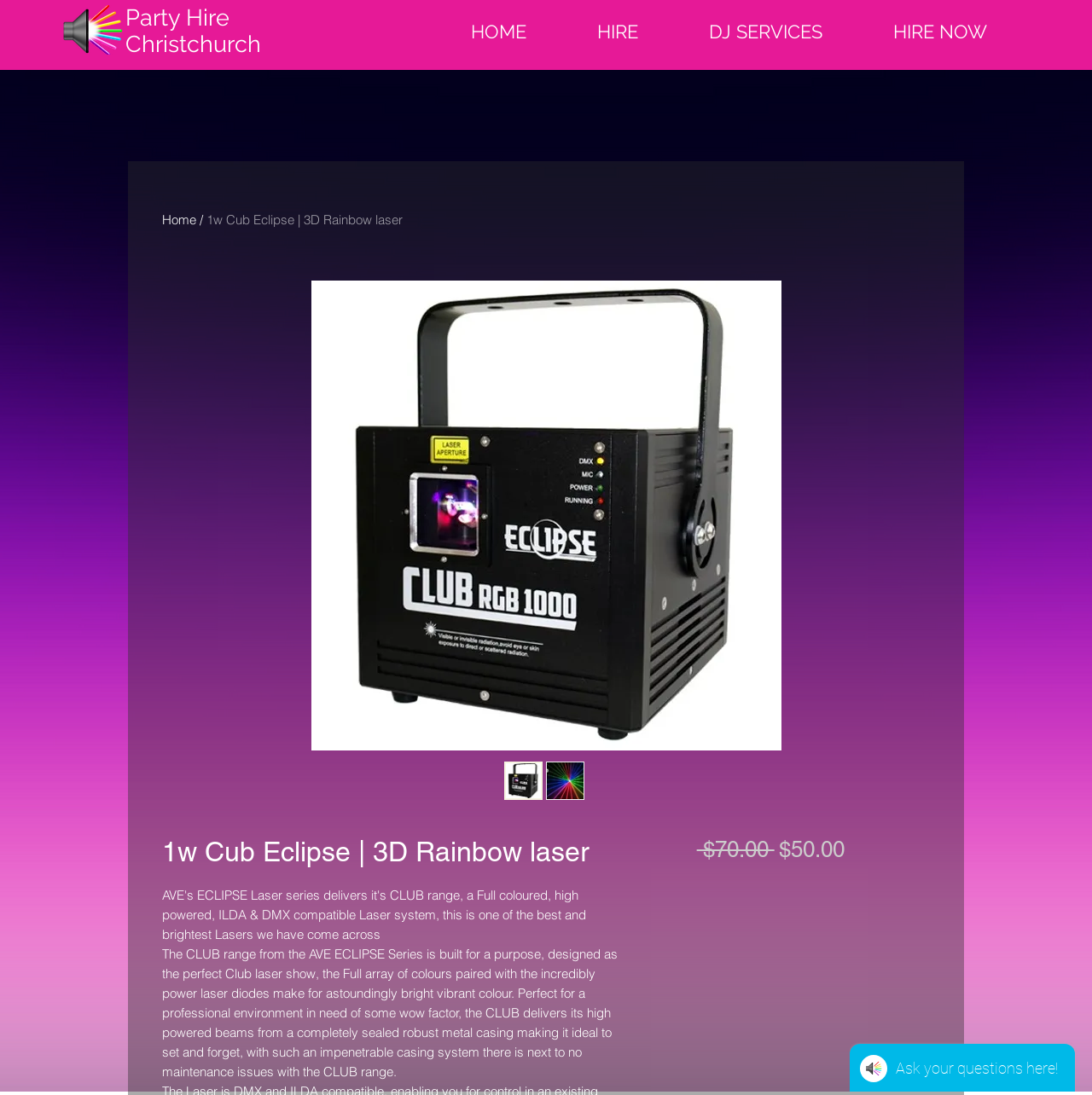What is the material of the laser system's casing?
Could you please answer the question thoroughly and with as much detail as possible?

I found the answer by reading the description '...the CLUB delivers its high powered beams from a completely sealed robust metal casing...' which indicates that the casing of the laser system is made of robust metal.